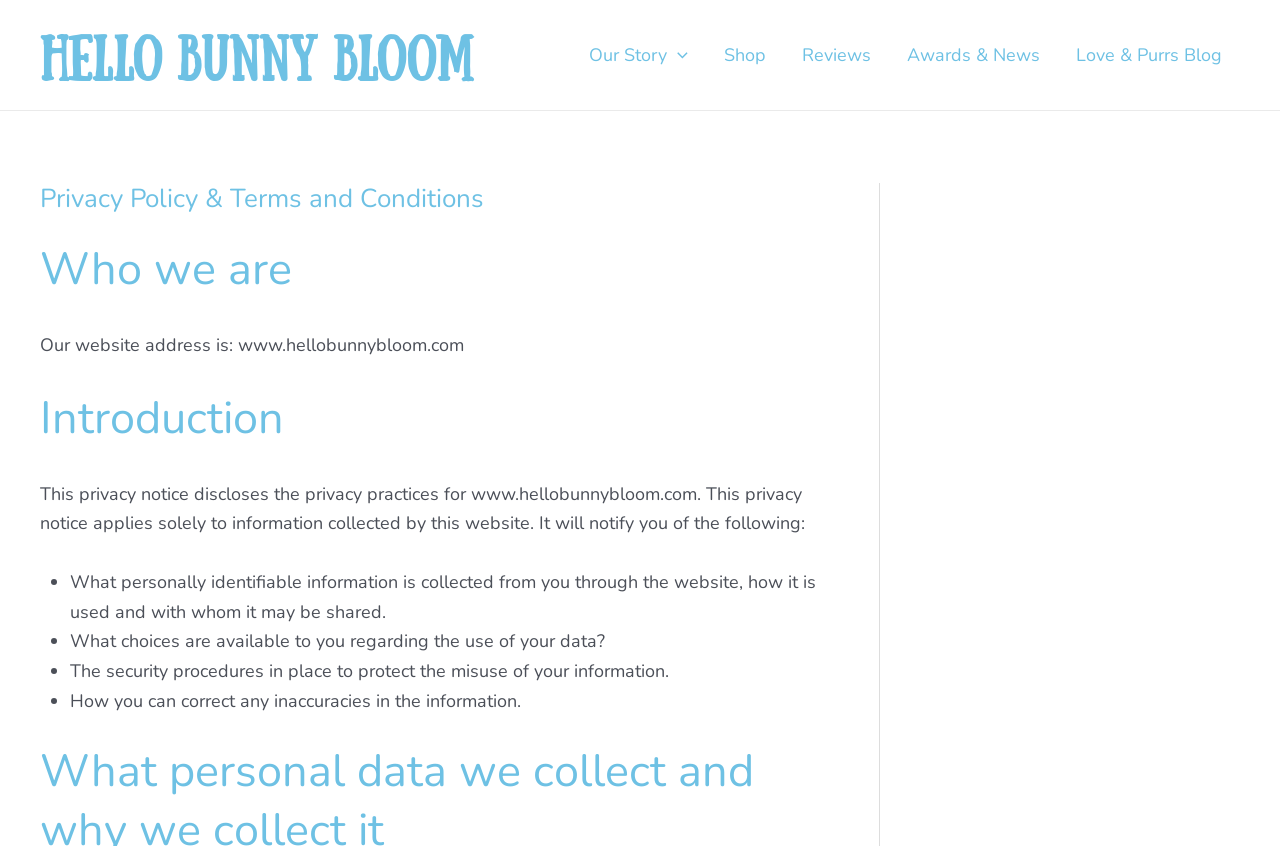Explain the webpage's design and content in an elaborate manner.

The webpage is about the Privacy Policy and Terms and Conditions of Hello Bunny Bloom. At the top left, there is a link to the website's homepage, "Hello Bunny Bloom". To the right of this link, there is a navigation menu with five links: "Our Story", "Shop", "Reviews", "Awards & News", and "Love & Purrs Blog". The "Our Story" link has a menu toggle icon next to it.

Below the navigation menu, there is a header section with a heading that reads "Privacy Policy & Terms and Conditions". Underneath this heading, there are several sections of text, including "Who we are", "Introduction", and a list of bullet points that outline the privacy notice. The list includes information about what personally identifiable information is collected, how it is used, and with whom it may be shared, as well as choices available regarding the use of data, security procedures, and how to correct inaccuracies in the information.

The text is organized in a clear and concise manner, with headings and bullet points making it easy to read and understand. There is also a small image of a menu toggle icon next to the "Our Story" link.